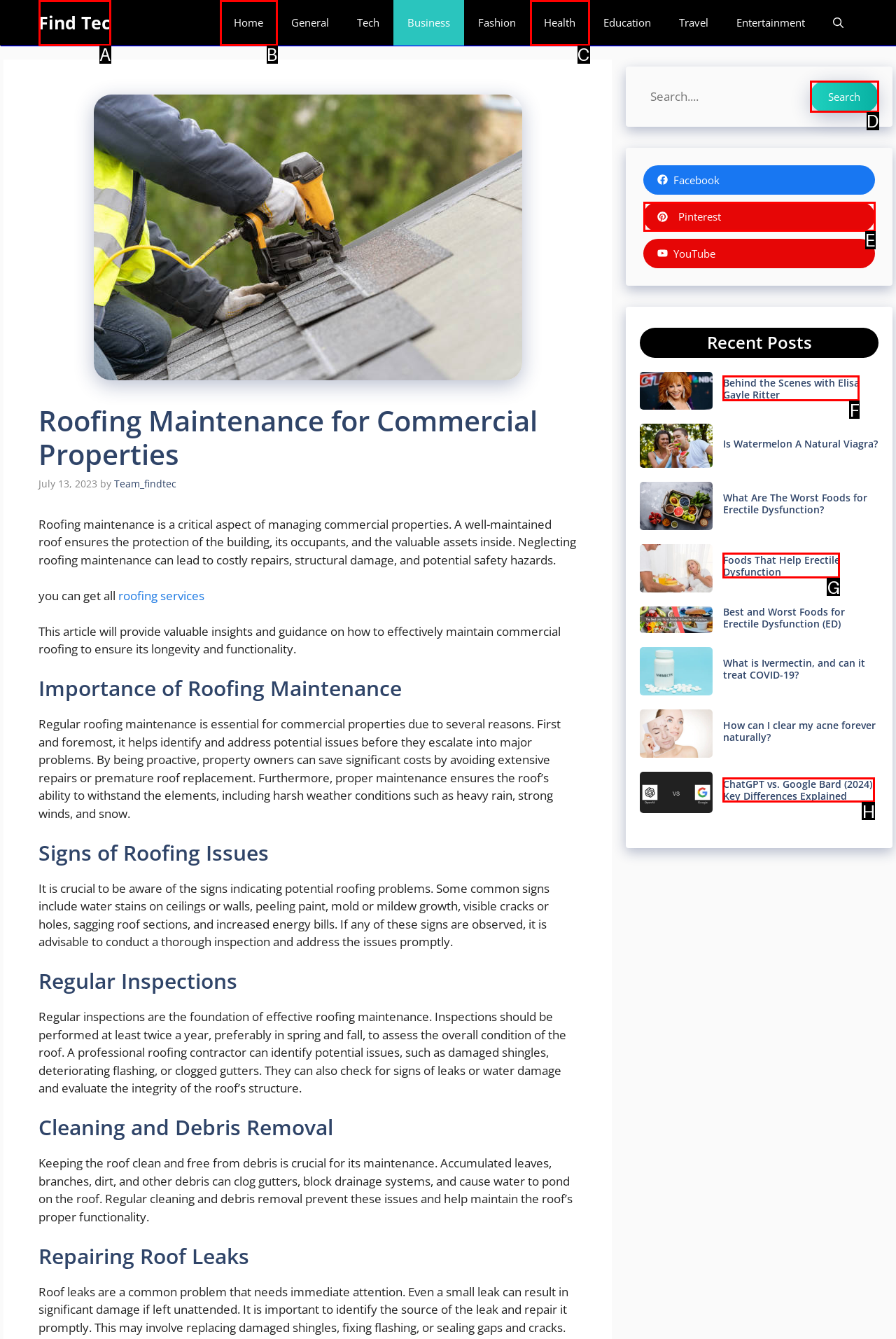Find the option that fits the given description: Foods That Help Erectile Dysfunction
Answer with the letter representing the correct choice directly.

G